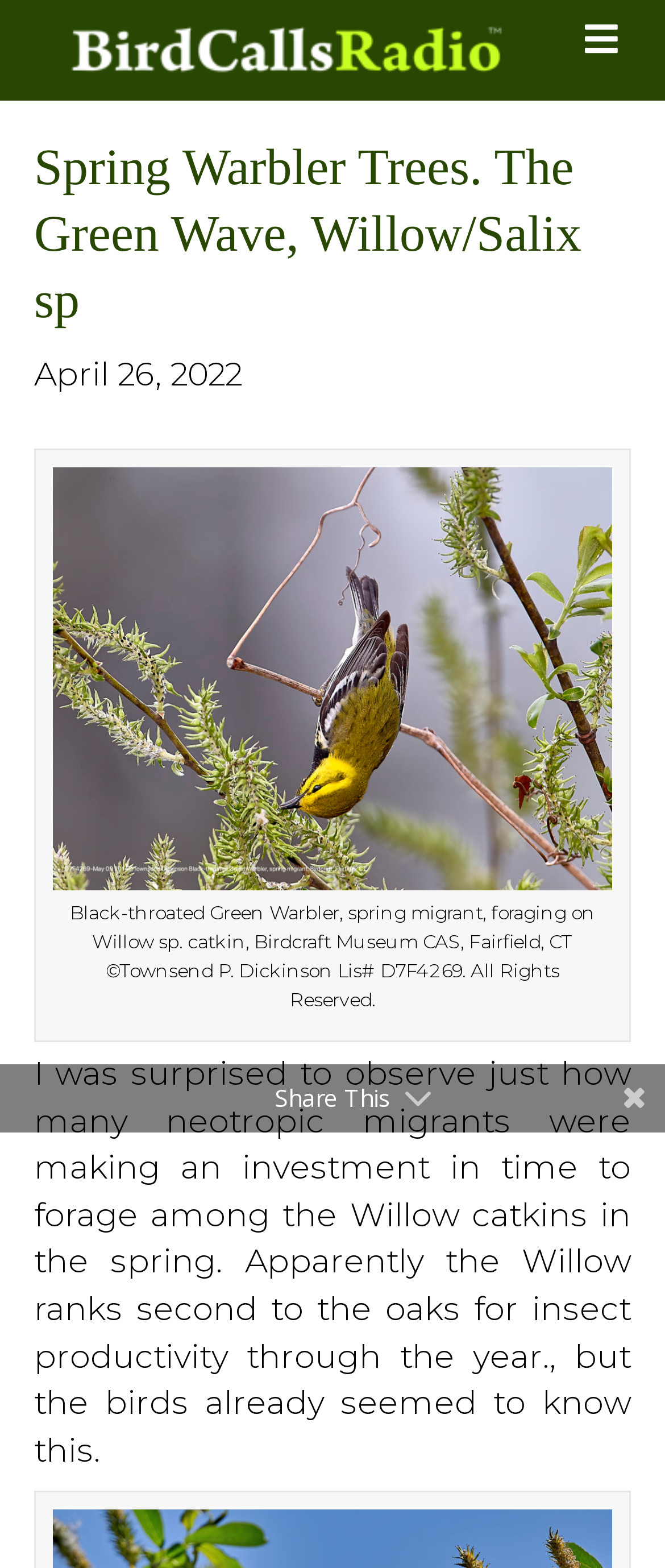Identify and provide the main heading of the webpage.

Spring Warbler Trees. The Green Wave, Willow/Salix sp